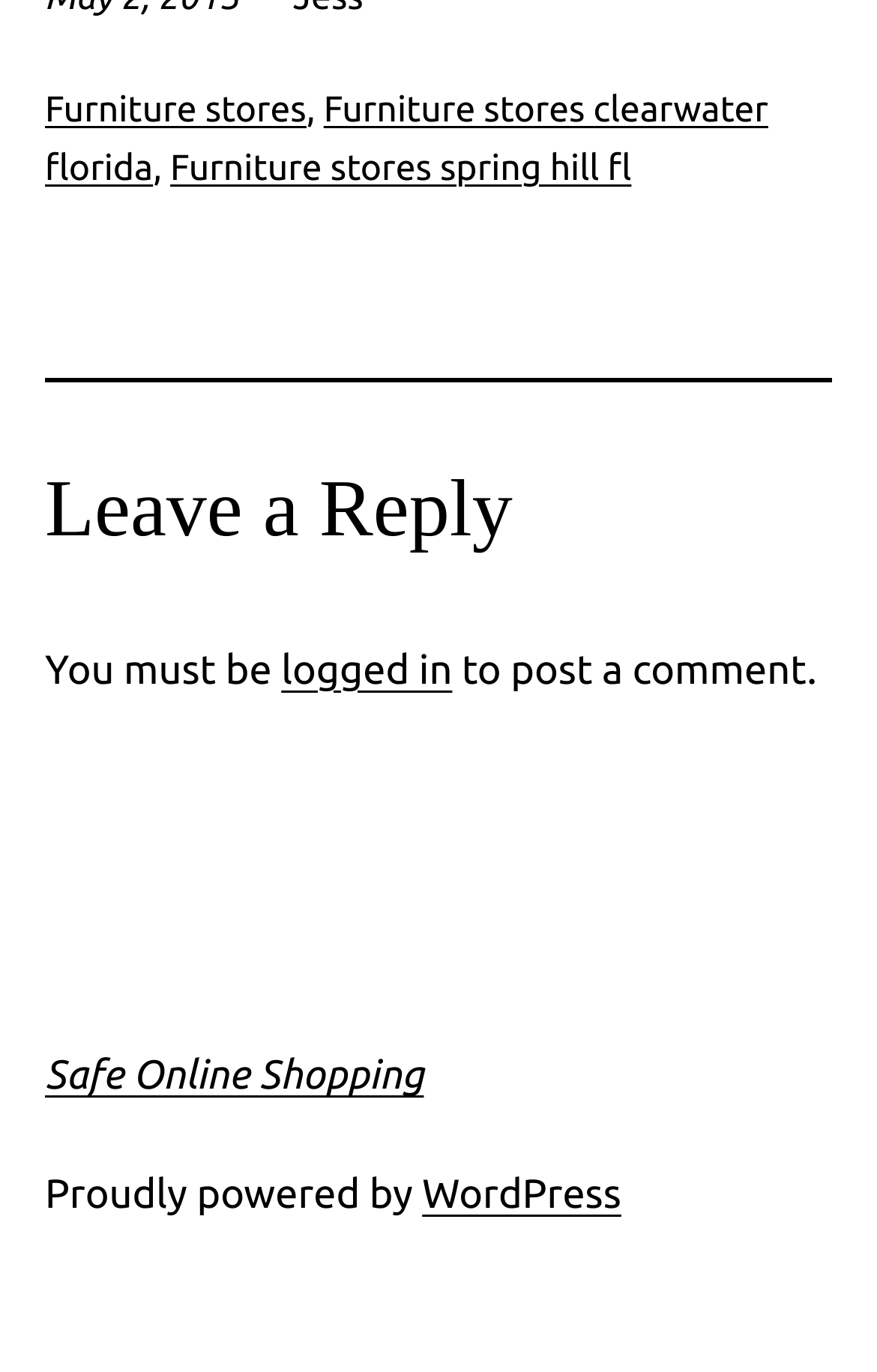Observe the image and answer the following question in detail: What is required to post a comment?

The text below the 'Leave a Reply' section says 'You must be logged in to post a comment.', which implies that users must be logged in to post a comment on the website.